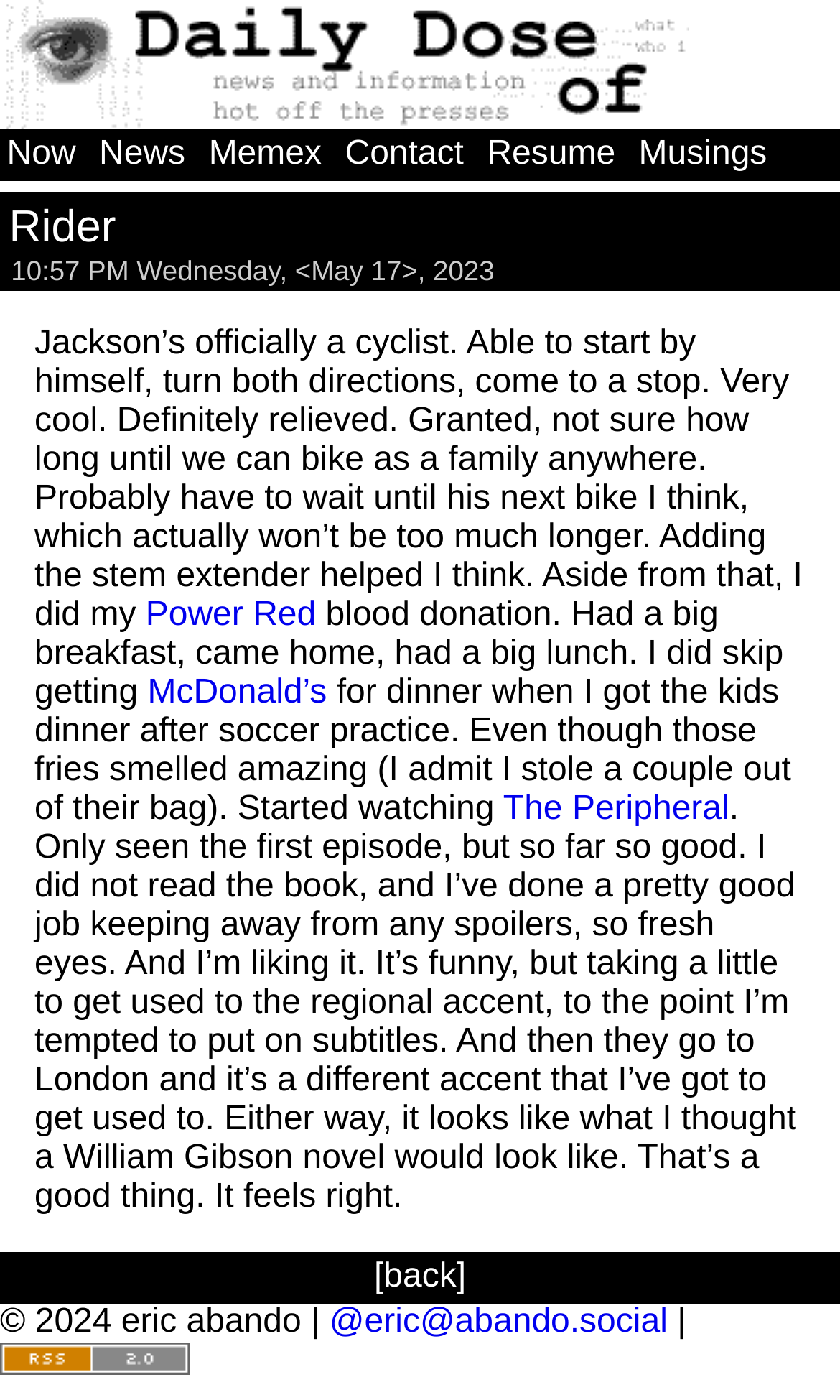Find the bounding box coordinates for the area that must be clicked to perform this action: "go to news page".

[0.11, 0.097, 0.229, 0.123]